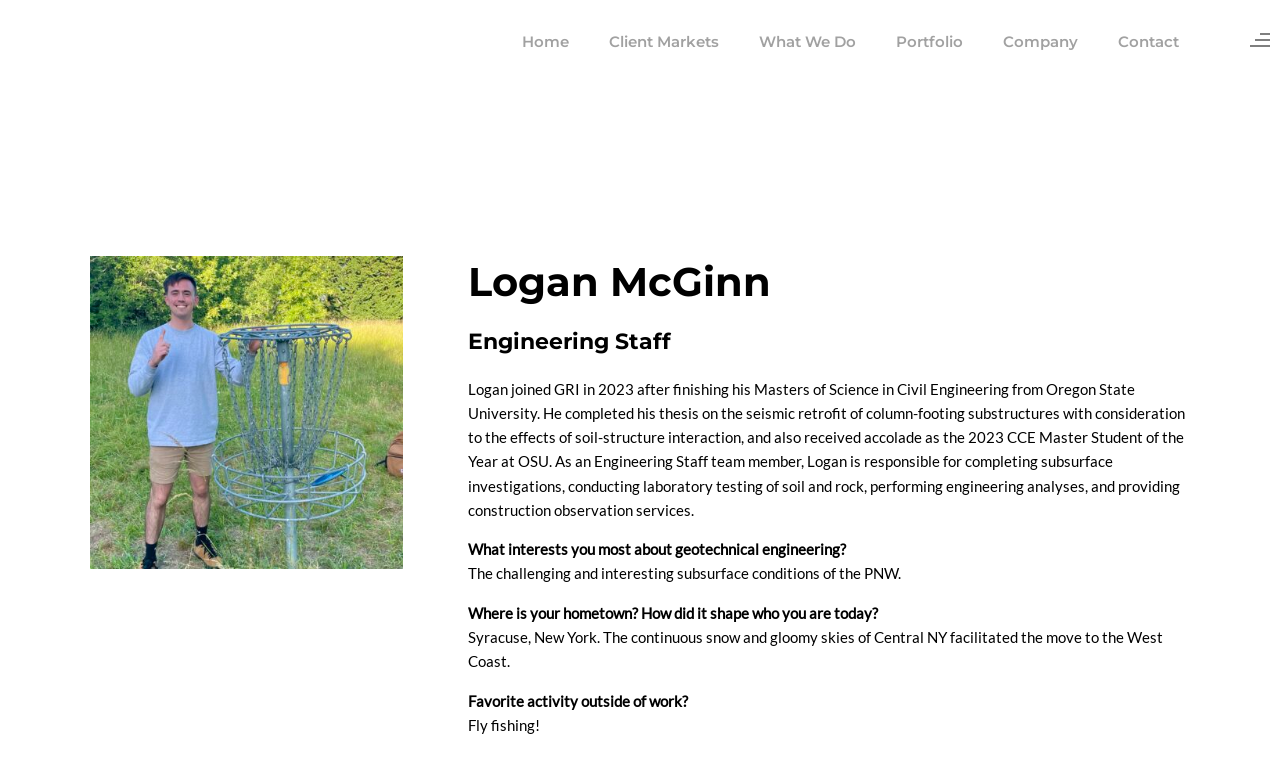What is the topic of Logan McGinn's thesis?
Please provide a detailed answer to the question.

I found this information by reading the text that describes Logan McGinn's background, which mentions that he completed his thesis on the seismic retrofit of column-footing substructures with consideration to the effects of soil-structure interaction.